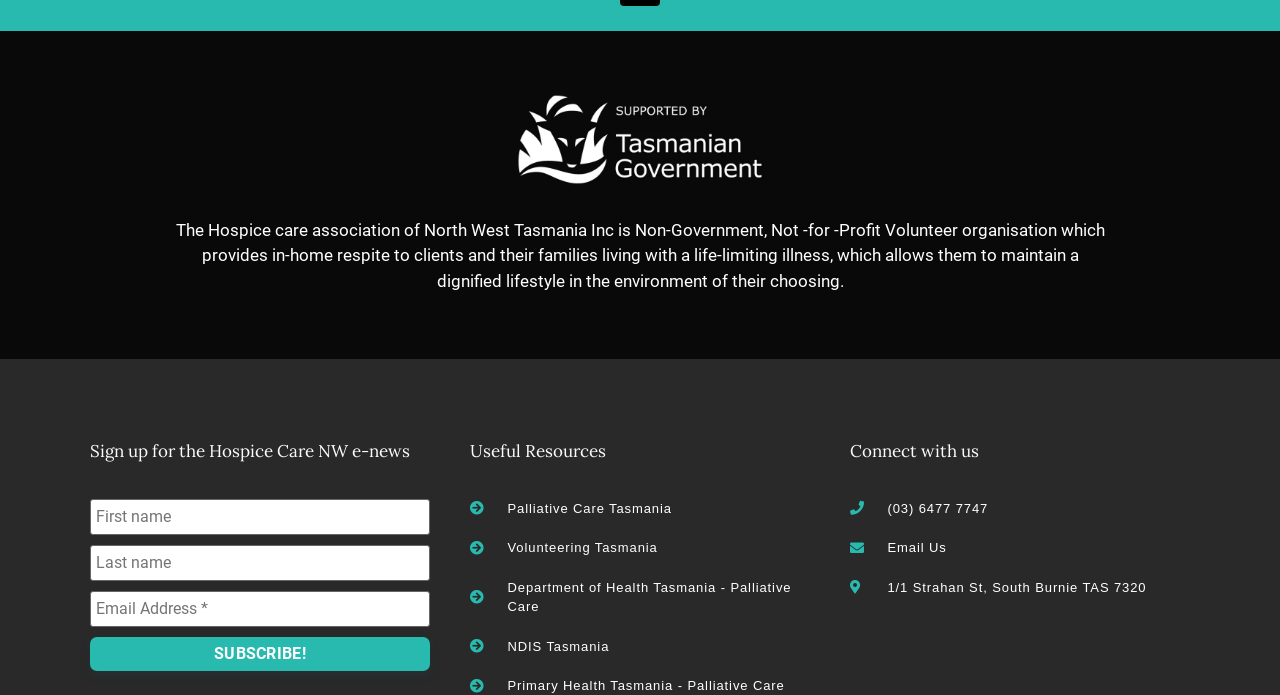Locate the bounding box coordinates of the element's region that should be clicked to carry out the following instruction: "Choose a subtopic 'Things that you need to know before signing a Tenancy Agreement or a Lease'". The coordinates need to be four float numbers between 0 and 1, i.e., [left, top, right, bottom].

None